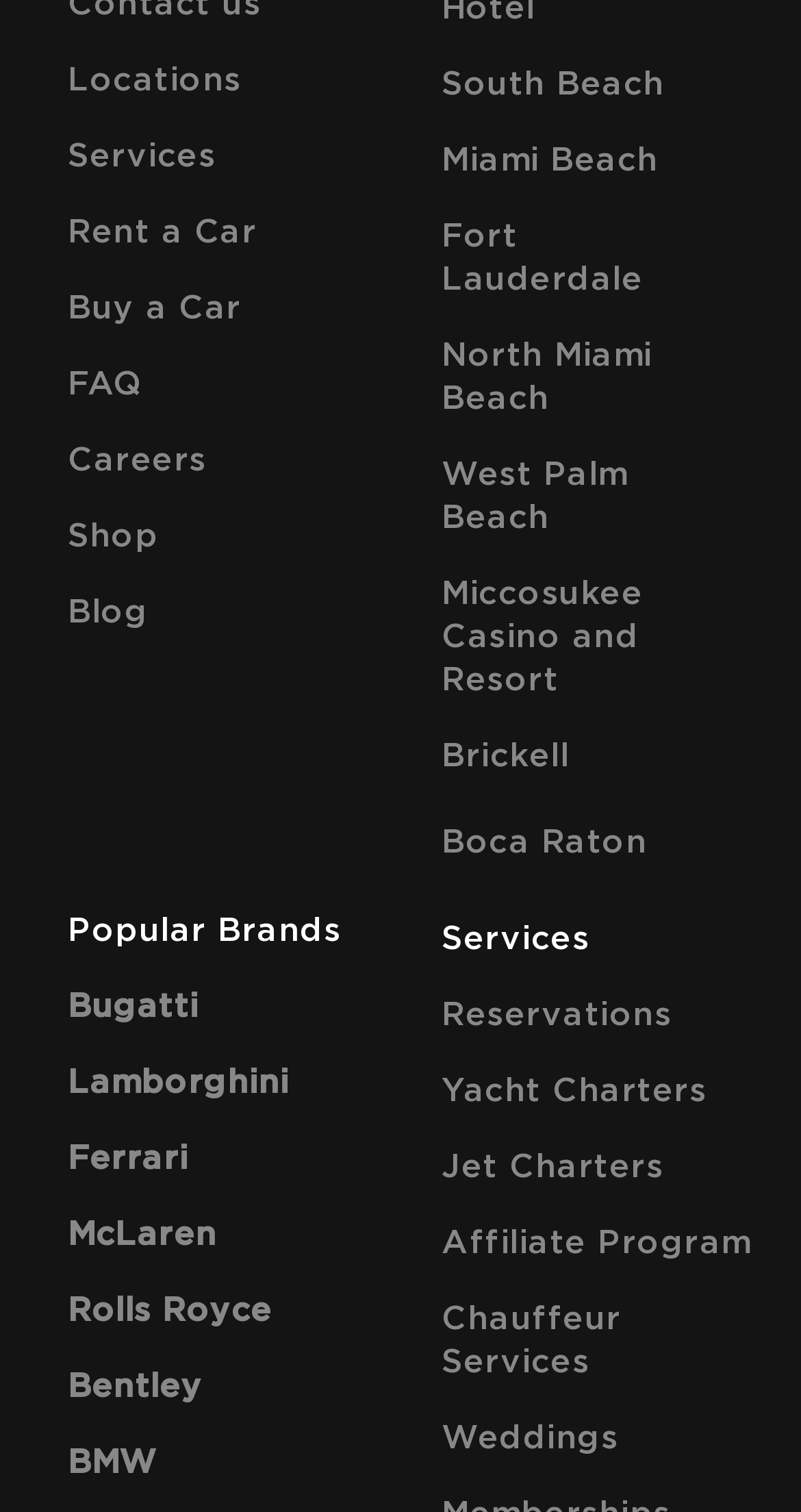Using a single word or phrase, answer the following question: 
How many luxury car brands are listed?

7